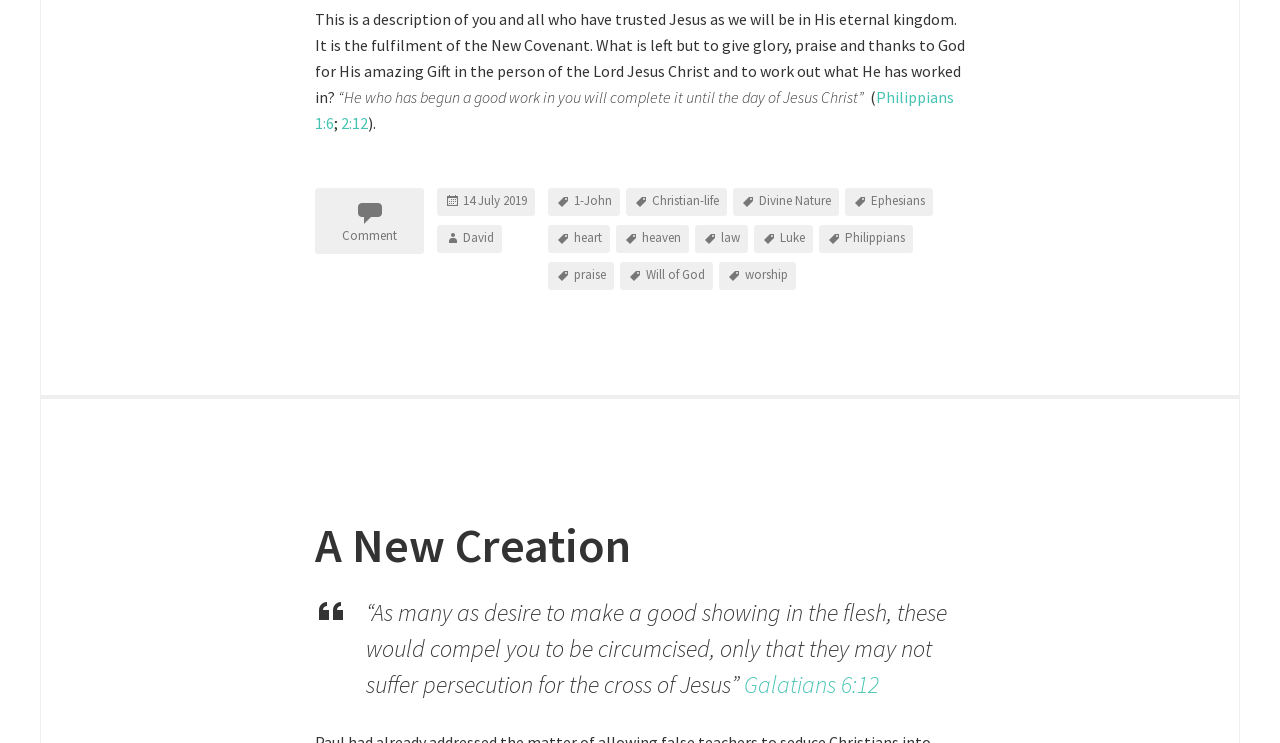Find the bounding box coordinates of the element I should click to carry out the following instruction: "Click on the link to A New Creation".

[0.246, 0.693, 0.493, 0.774]